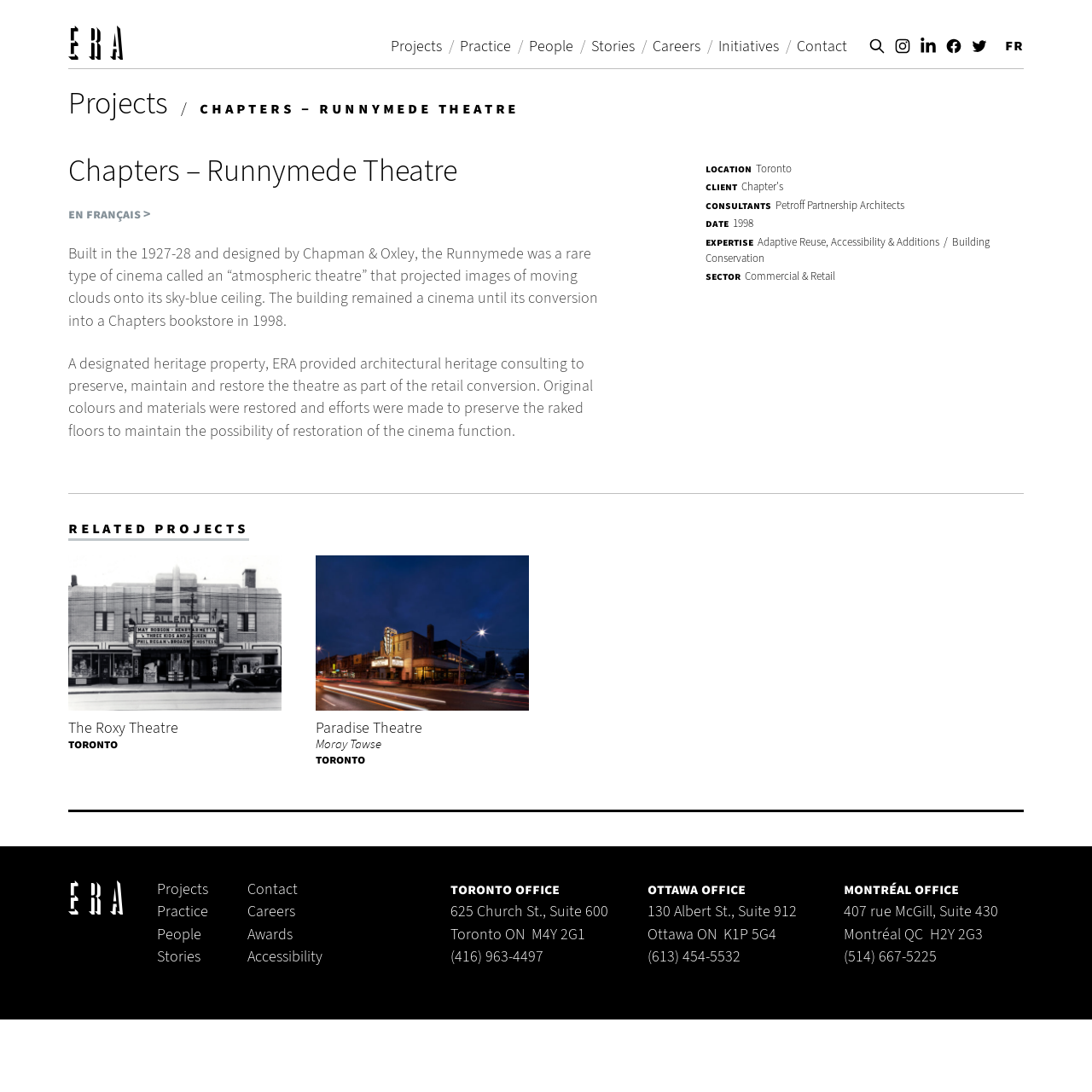What is the address of the Toronto office of ERA Architects?
Answer the question with a single word or phrase derived from the image.

625 Church St., Suite 600